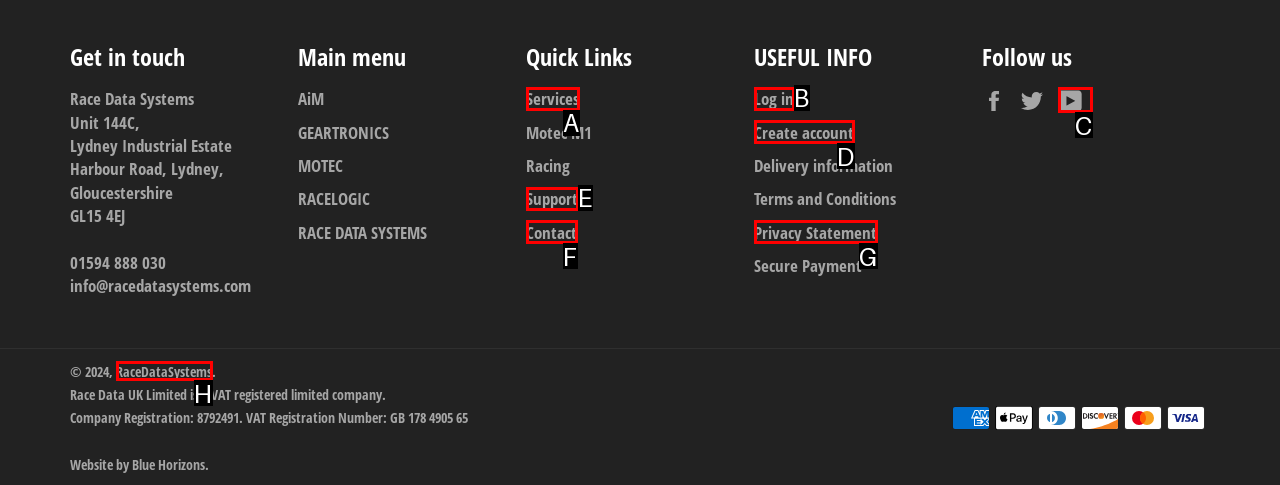Match the following description to a UI element: Create account
Provide the letter of the matching option directly.

D